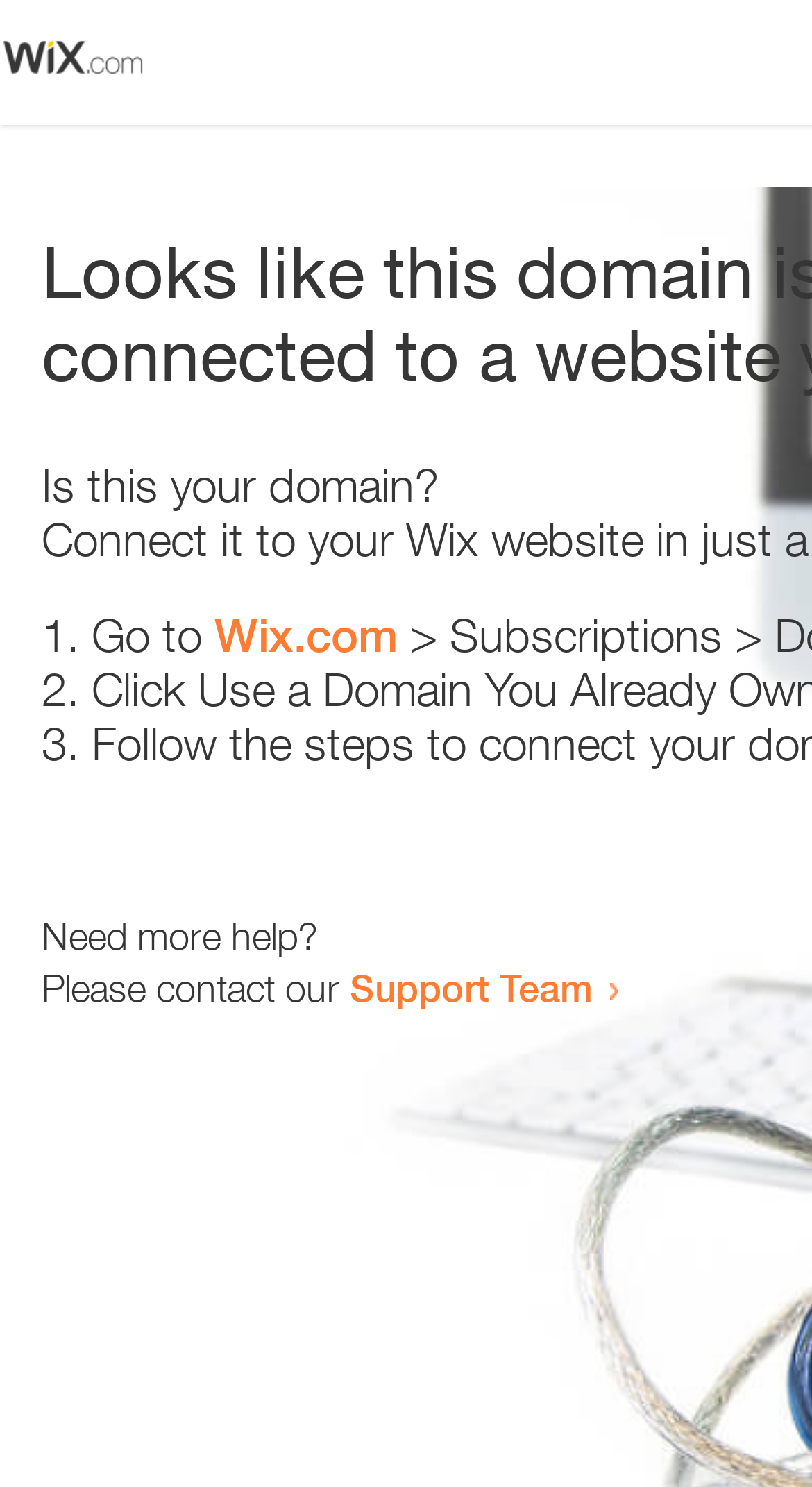What is the position of the image on the webpage? Please answer the question using a single word or phrase based on the image.

Top